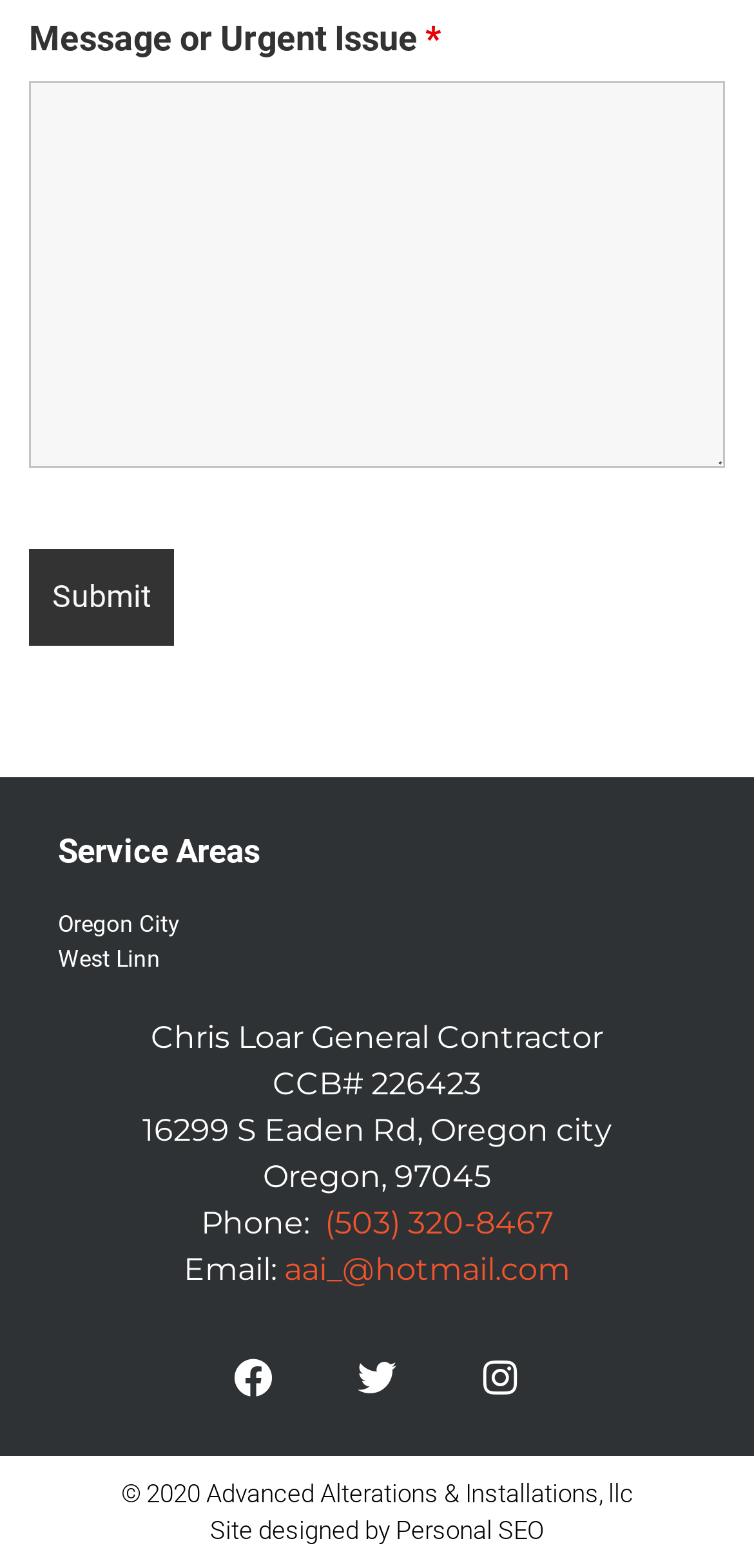Could you indicate the bounding box coordinates of the region to click in order to complete this instruction: "Call the phone number".

[0.421, 0.768, 0.733, 0.792]